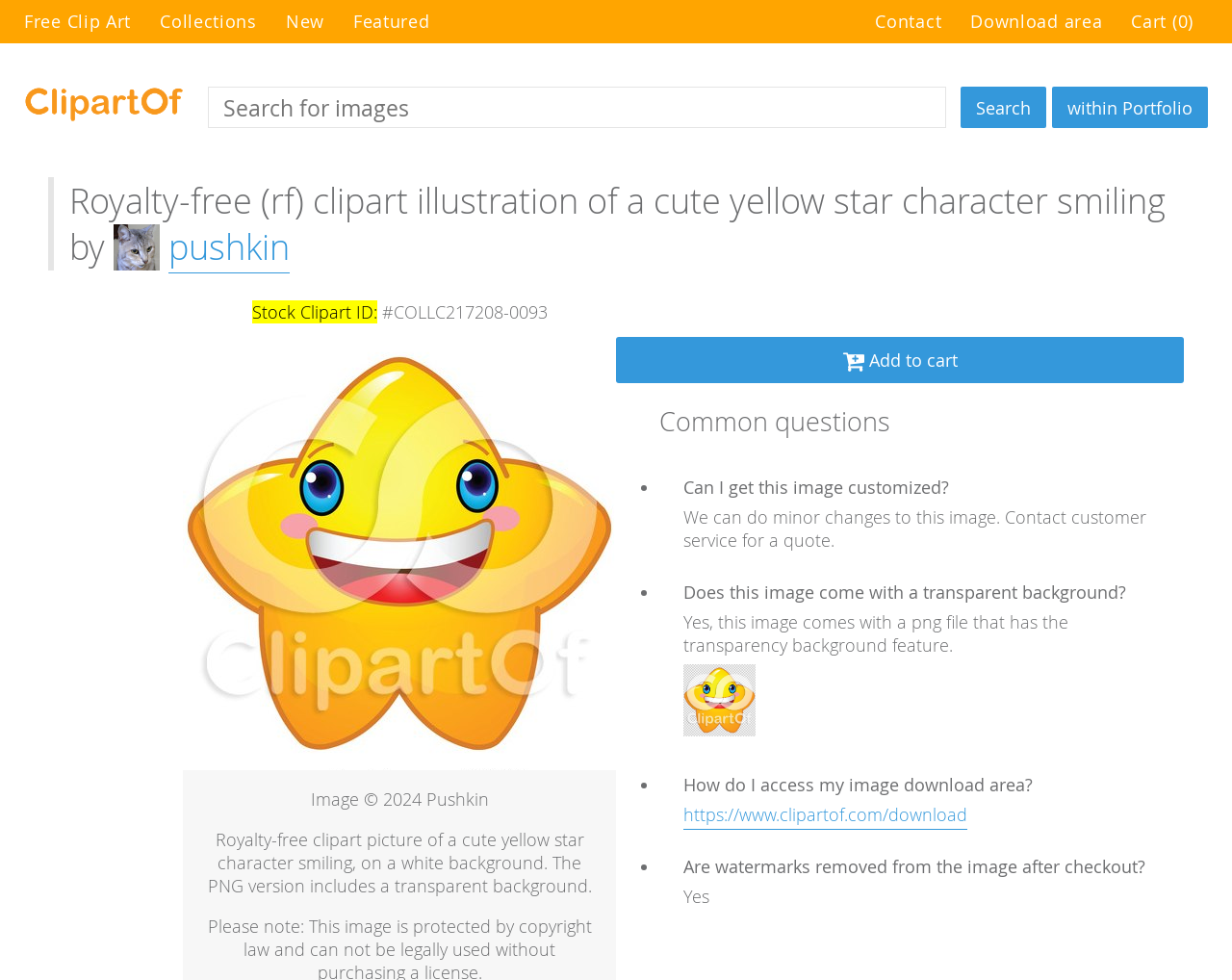Determine the bounding box coordinates for the element that should be clicked to follow this instruction: "Add to cart". The coordinates should be given as four float numbers between 0 and 1, in the format [left, top, right, bottom].

[0.5, 0.344, 0.961, 0.391]